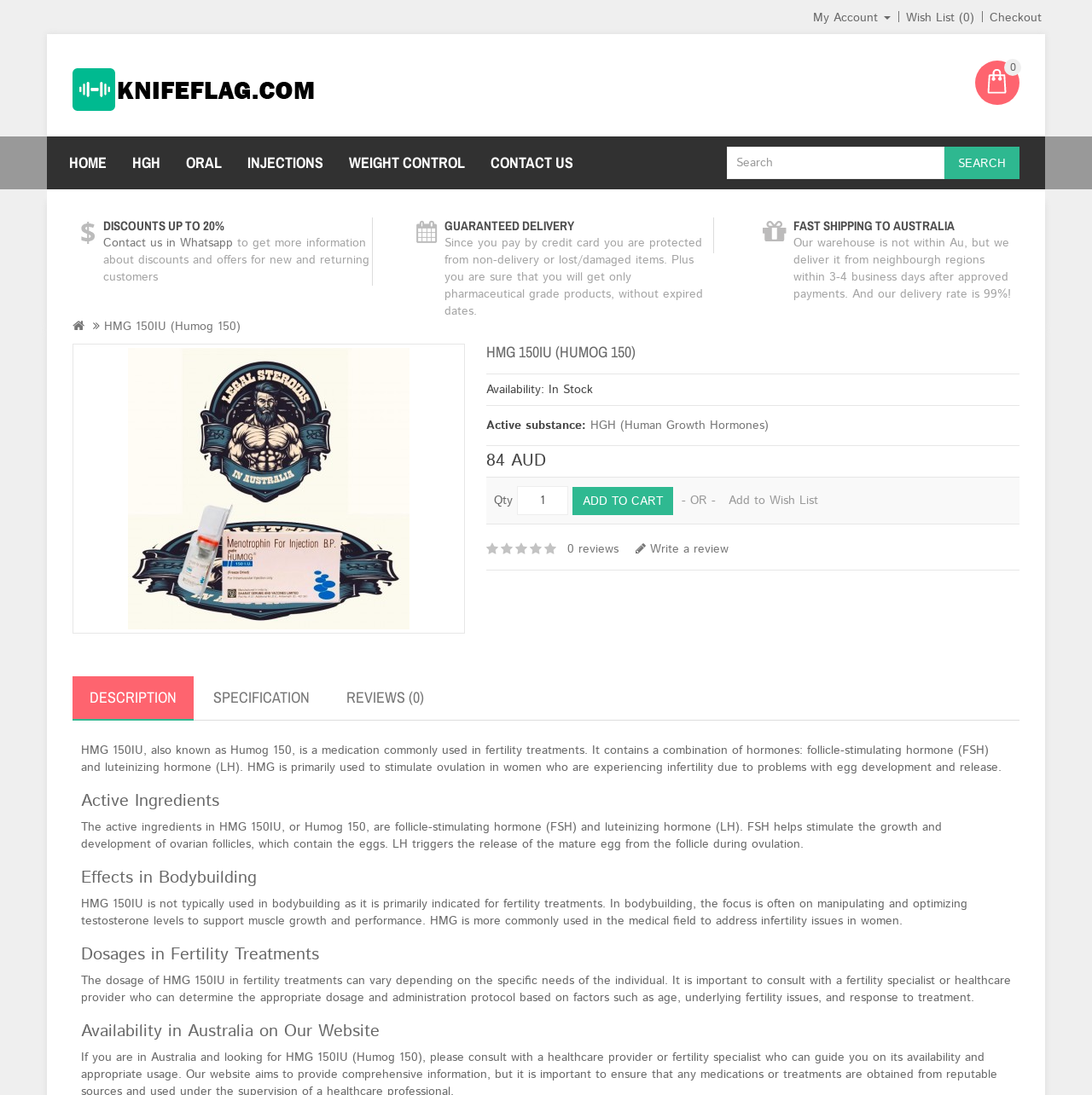Please provide a comprehensive answer to the question based on the screenshot: What is the delivery rate of the product?

The delivery rate is obtained from the static text 'Our warehouse is not within Au, but we deliver it from neighbourgh regions within 3-4 business days after approved payments. And our delivery rate is 99%!' with bounding box coordinates [0.726, 0.214, 0.926, 0.276].